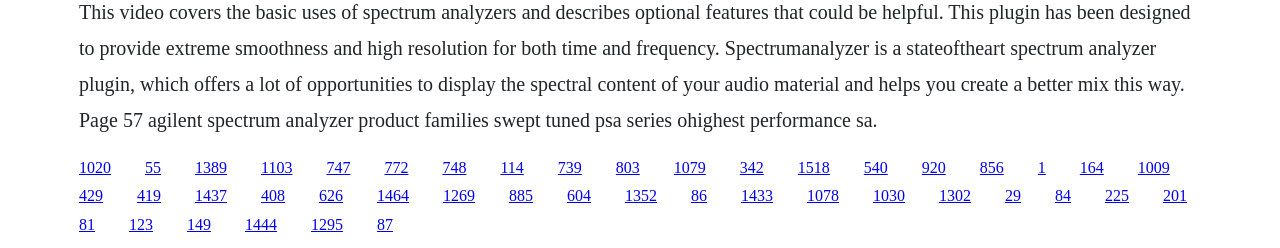Please locate the clickable area by providing the bounding box coordinates to follow this instruction: "click the last link".

[0.909, 0.756, 0.927, 0.824]